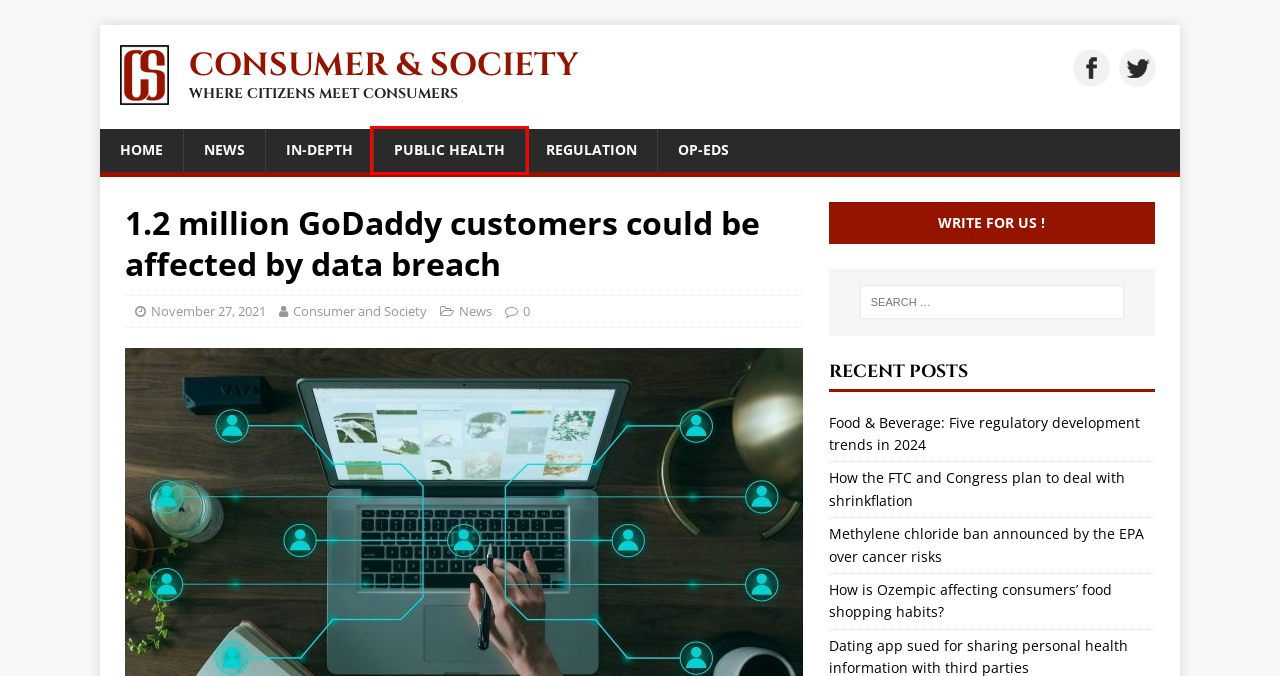You are given a screenshot of a webpage with a red rectangle bounding box. Choose the best webpage description that matches the new webpage after clicking the element in the bounding box. Here are the candidates:
A. News Archives - Consumer & Society
B. How the FTC and Congress plan to deal with shrinkflation  - Consumer & Society
C. Public Health Archives - Consumer & Society
D. Food & Beverage: Five regulatory development trends in 2024 - Consumer & Society
E. In-depth Archives - Consumer & Society
F. Write for us - Consumer & Society
G. Home - Consumer & Society
H. November 2021 - Consumer & Society

C